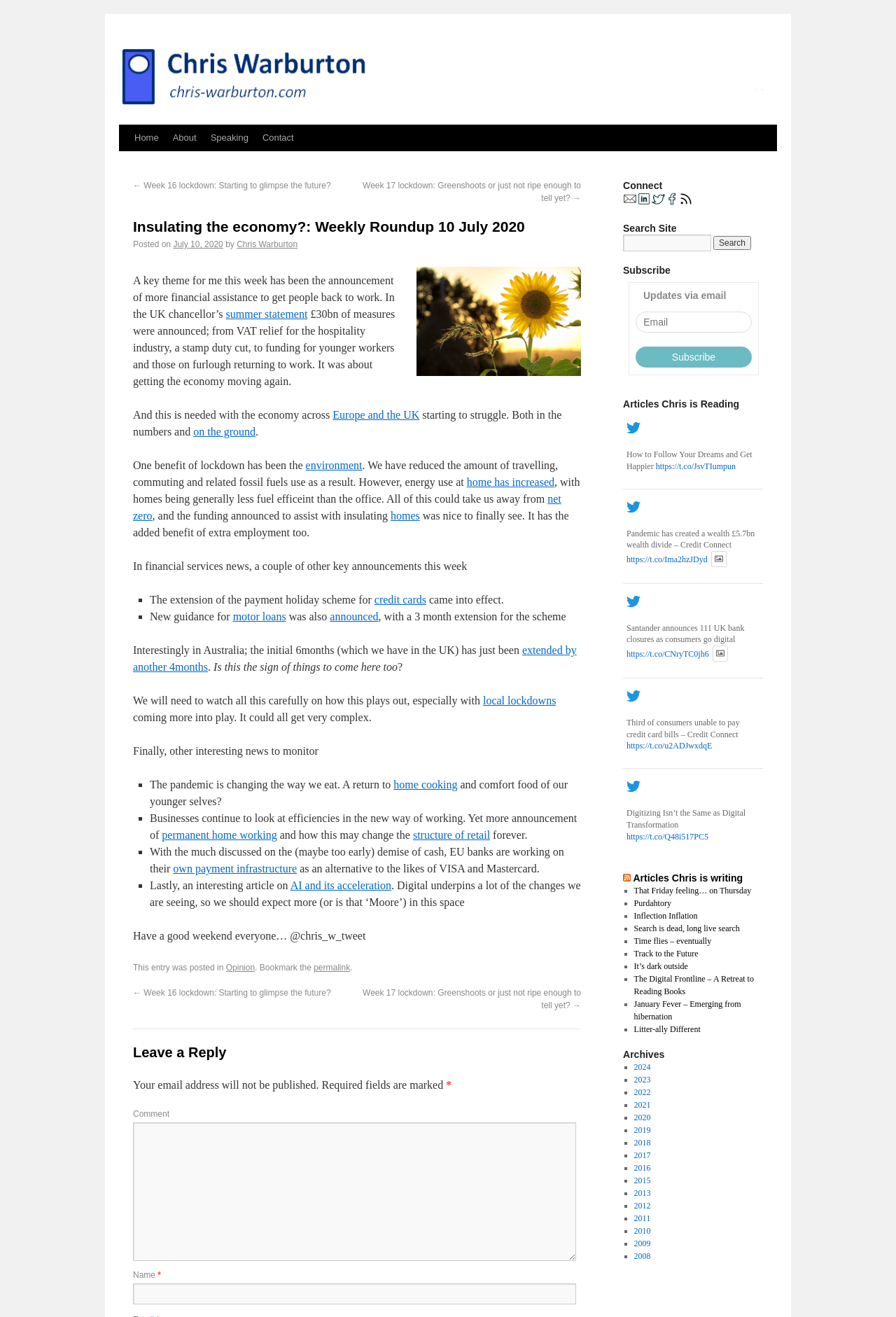Identify the bounding box coordinates of the area you need to click to perform the following instruction: "Leave a reply".

[0.148, 0.791, 0.648, 0.808]